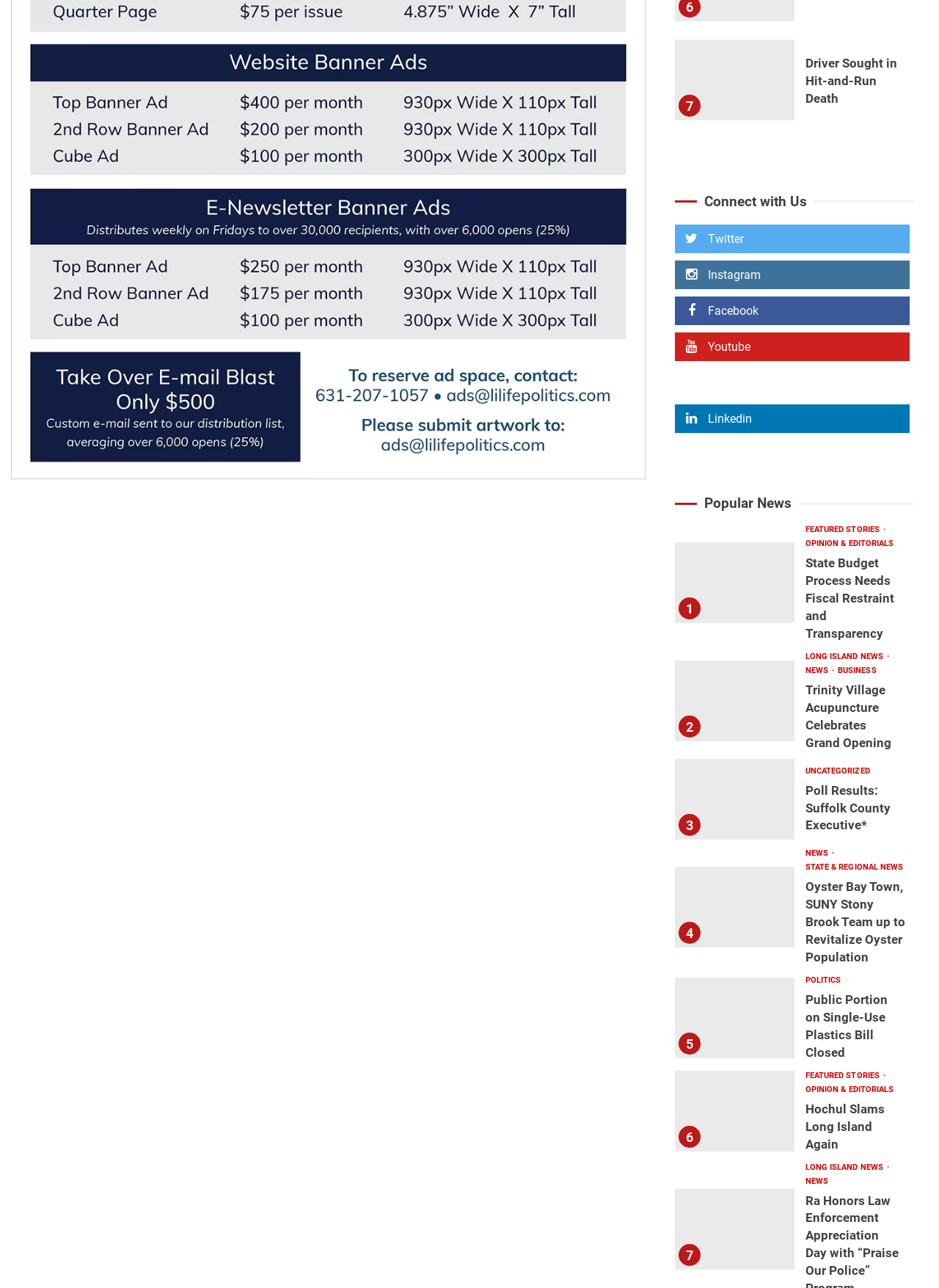Please identify the bounding box coordinates of the element I need to click to follow this instruction: "Check out Trinity Village Acupuncture Celebrates Grand Opening".

[0.857, 0.529, 0.961, 0.584]